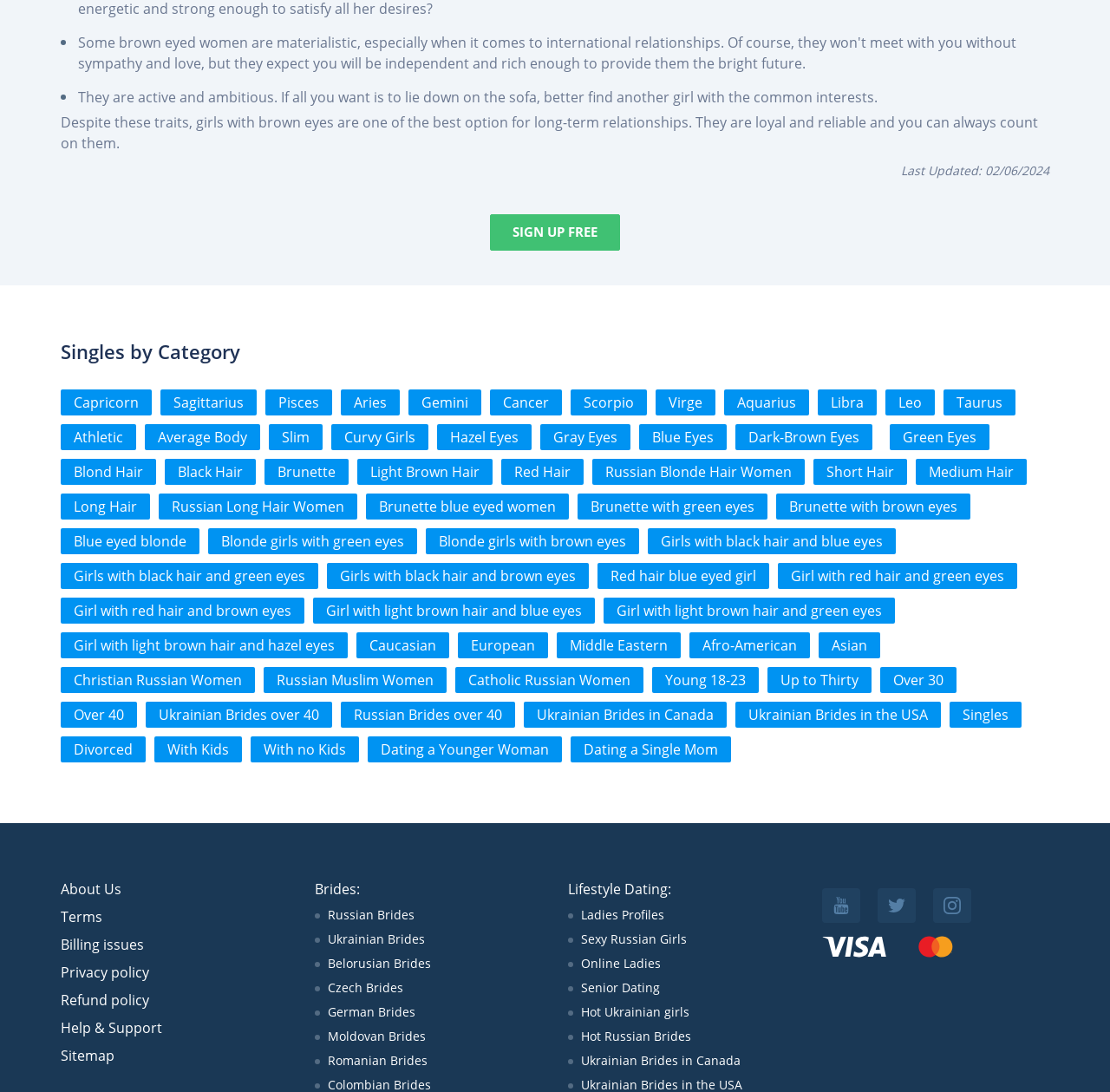Please determine the bounding box coordinates of the element to click in order to execute the following instruction: "Learn about athletic singles". The coordinates should be four float numbers between 0 and 1, specified as [left, top, right, bottom].

[0.055, 0.389, 0.123, 0.412]